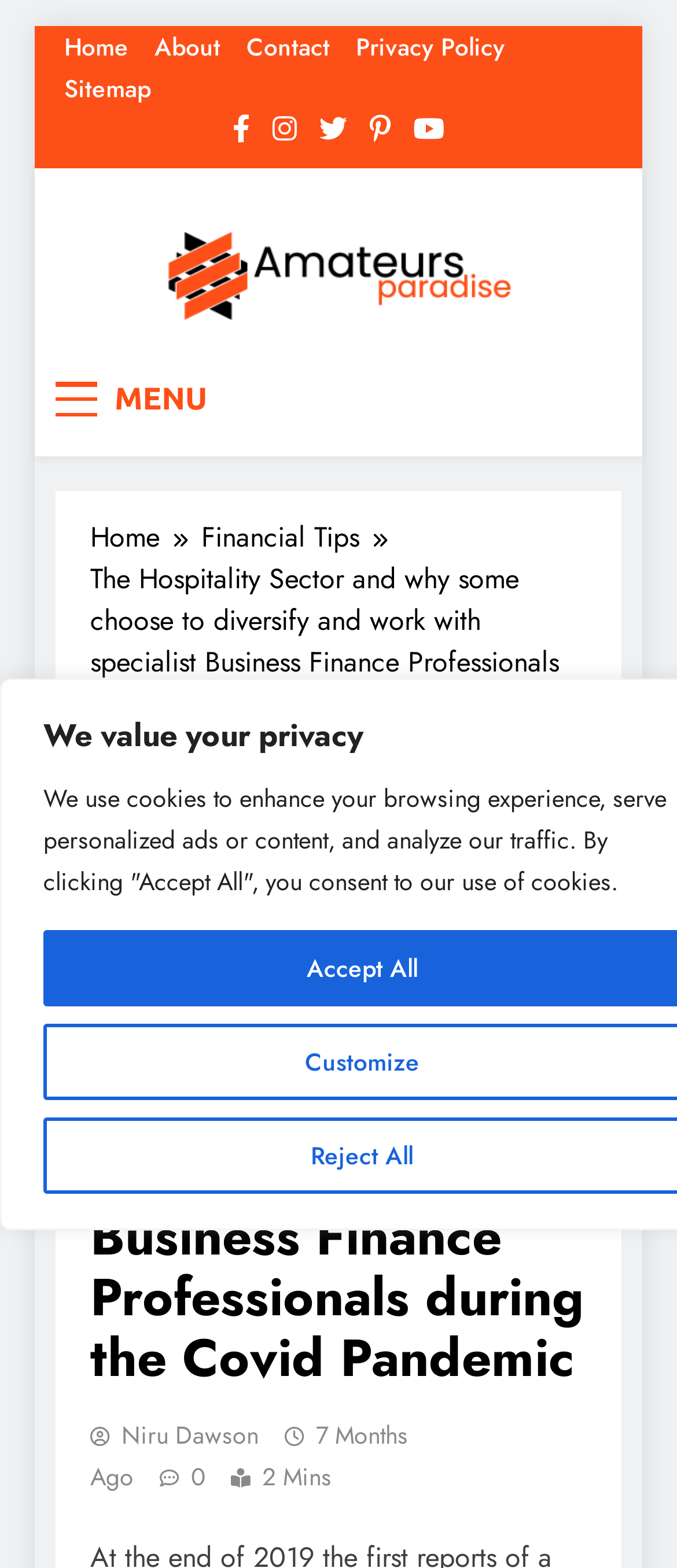Identify the text that serves as the heading for the webpage and generate it.

The Hospitality Sector and why some choose to diversify and work with specialist Business Finance Professionals during the Covid Pandemic